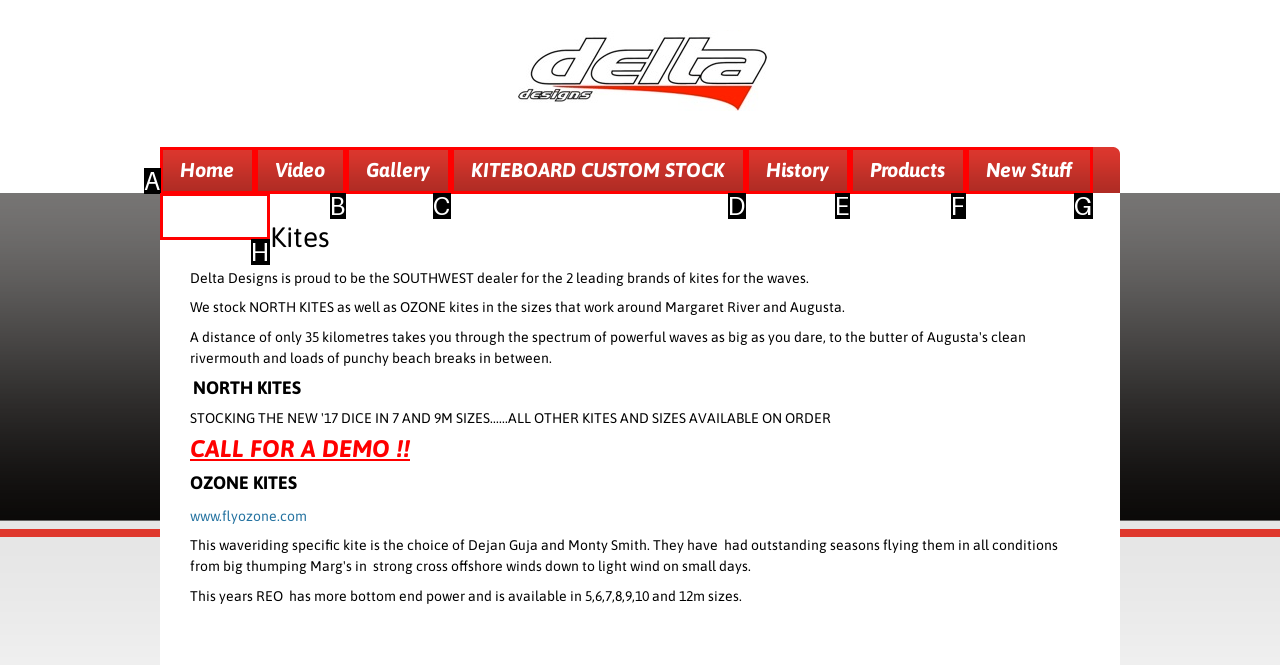Identify the UI element described as: Contact
Answer with the option's letter directly.

H